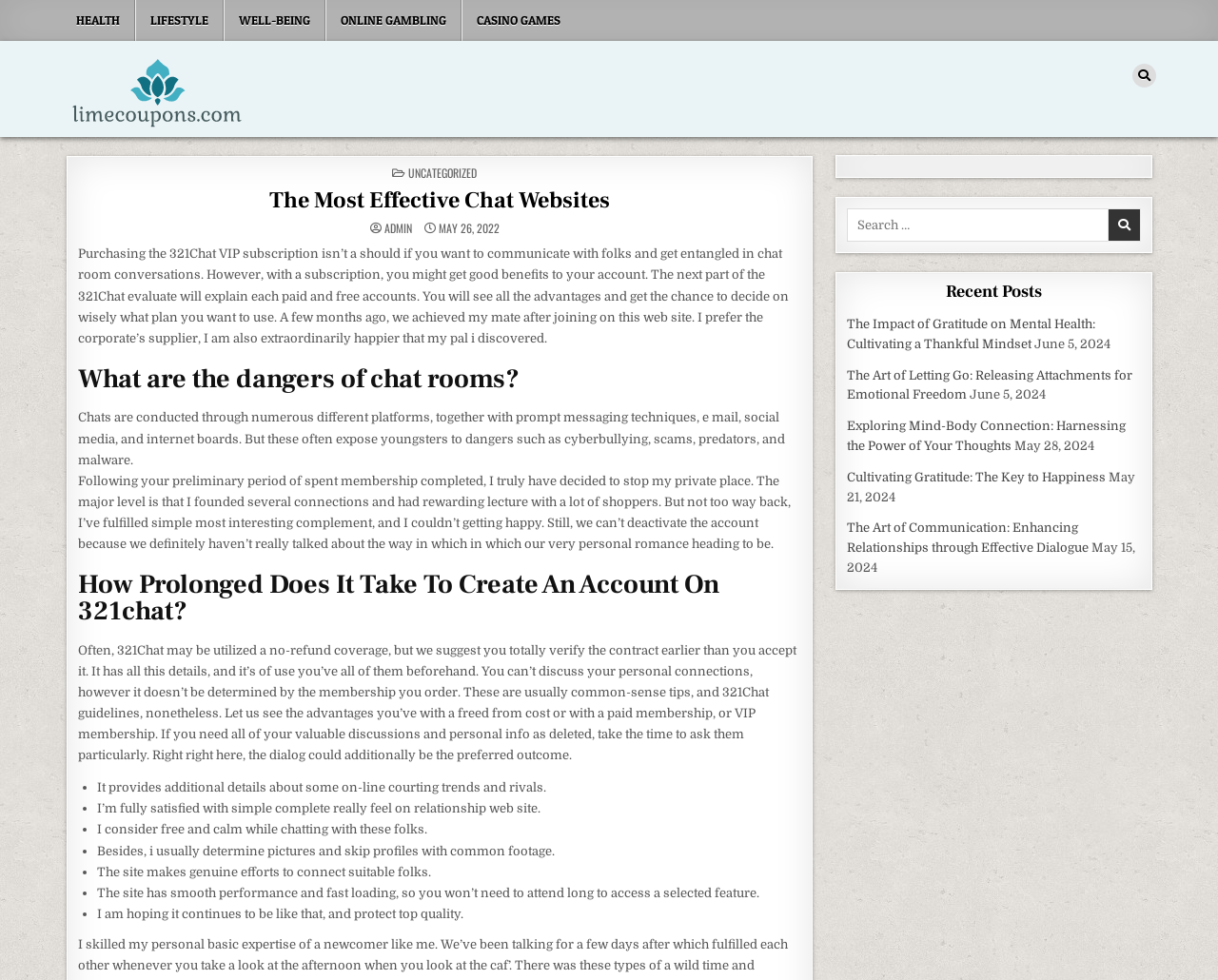Identify the main heading of the webpage and provide its text content.

The Most Effective Chat Websites